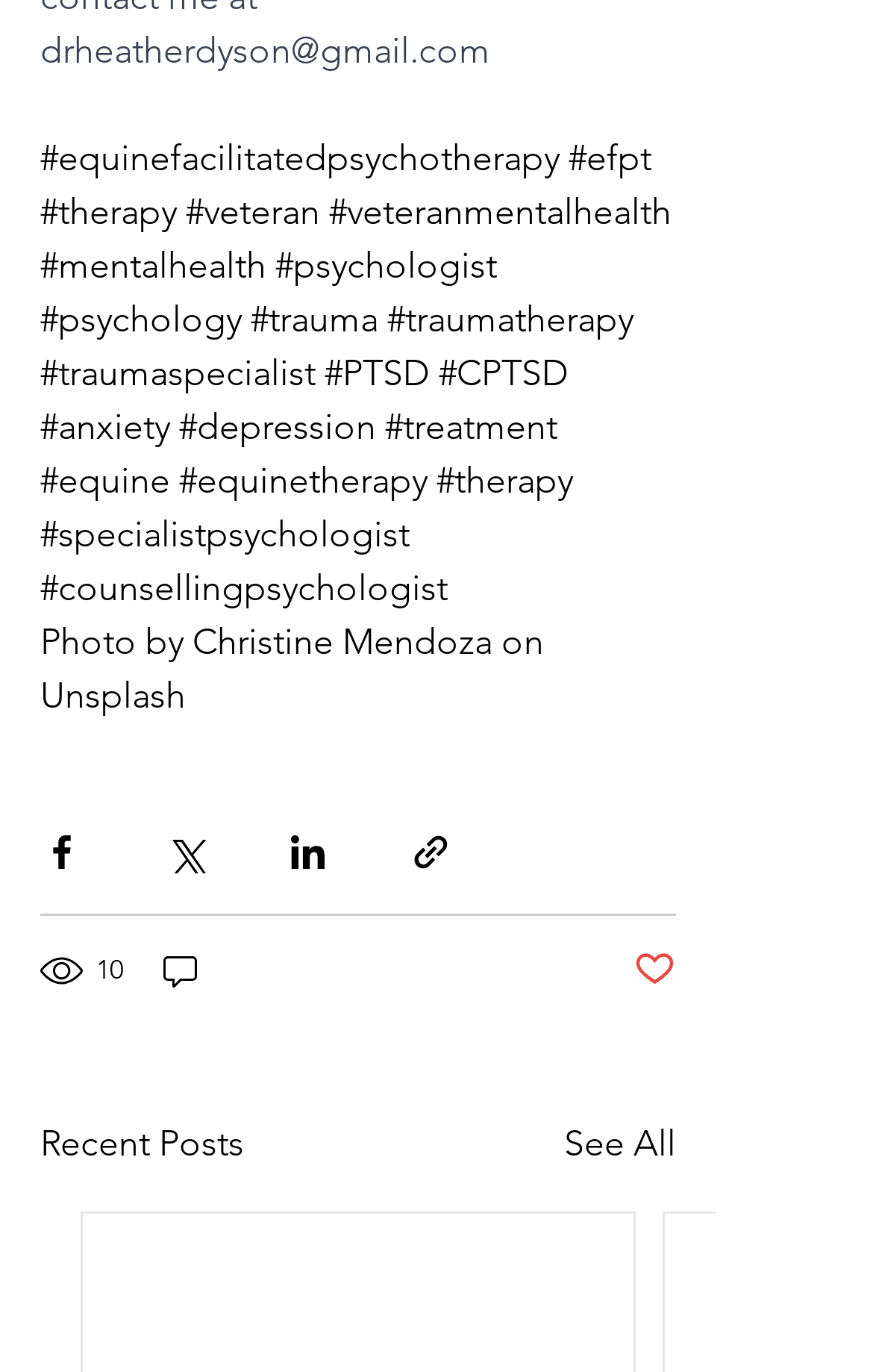Provide a short, one-word or phrase answer to the question below:
What is the profession of the person?

Psychologist